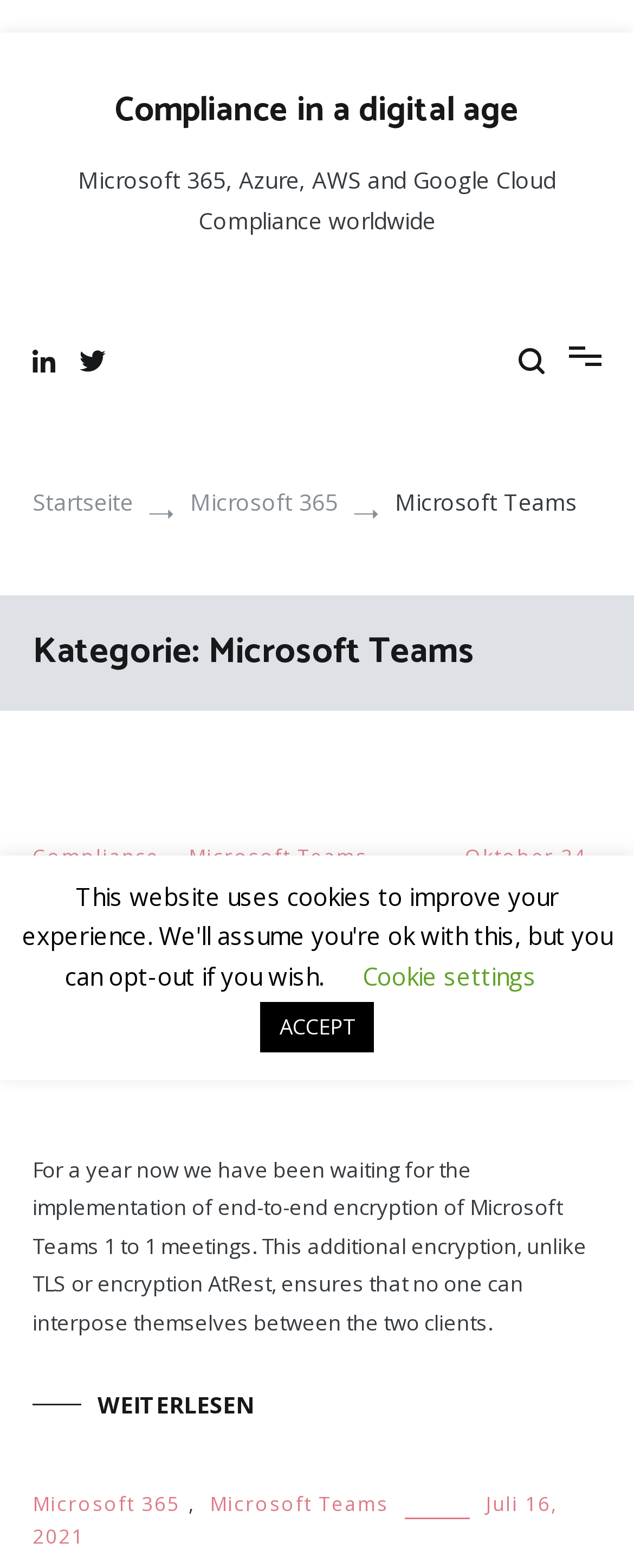Generate a thorough caption that explains the contents of the webpage.

This webpage is about Microsoft Teams Archive, focusing on compliance in a digital age. At the top, there is a link to "Compliance in a digital age" and a brief description of "Microsoft 365, Azure, AWS and Google Cloud Compliance worldwide". Below this, there are two icons, represented by '\uf110' and '\uf119'.

On the left side, there is a navigation menu with links to "Startseite", "Microsoft 365", and "Microsoft Teams". Above this menu, there is a heading "Kategorie: Microsoft Teams". 

The main content of the page is an article with a heading "End to End Encryption with Microsoft Teams October 2021 Update". The article has a link to the same title, and a brief summary of the content, which discusses the implementation of end-to-end encryption in Microsoft Teams 1 to 1 meetings. 

Below the article, there is a footer section with links to "WEITERLESEN", "Microsoft 365", and "Microsoft Teams", as well as a date "Juli 16, 2021". 

At the bottom of the page, there are two buttons, "Cookie settings" and "ACCEPT".